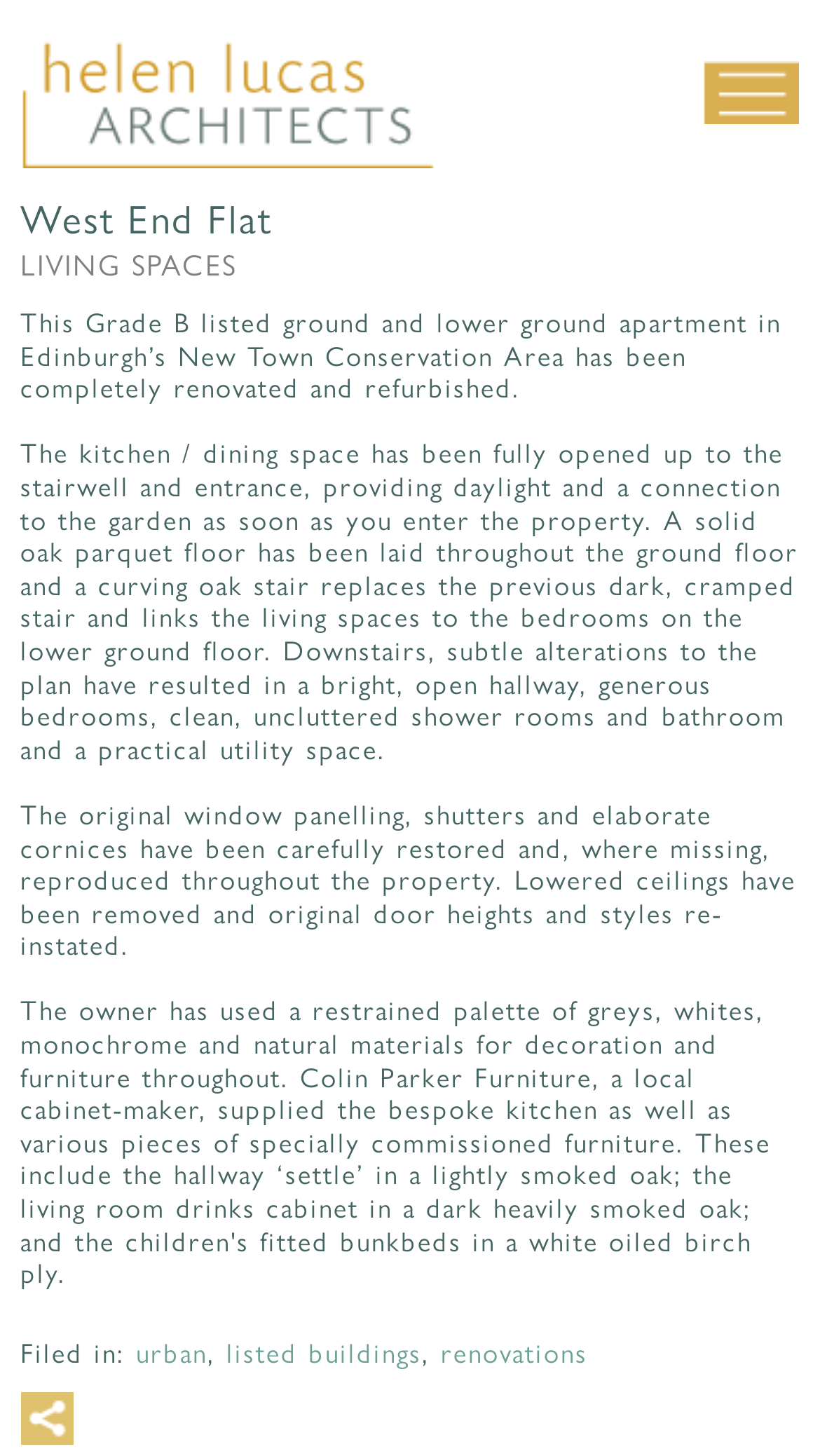Can you extract the headline from the webpage for me?

West End Flat